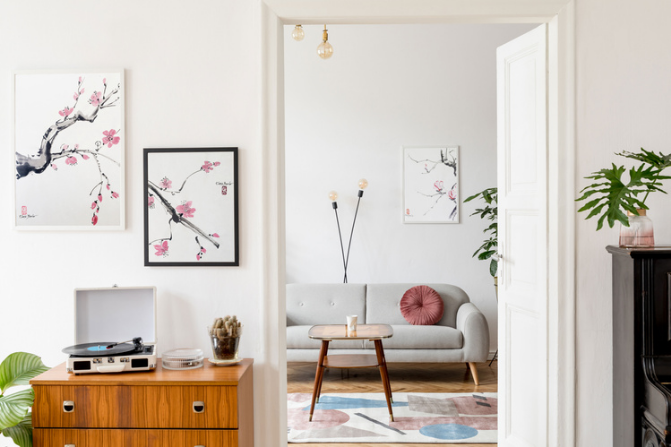Give a one-word or phrase response to the following question: What is the color of the sofa in the living area?

Light gray